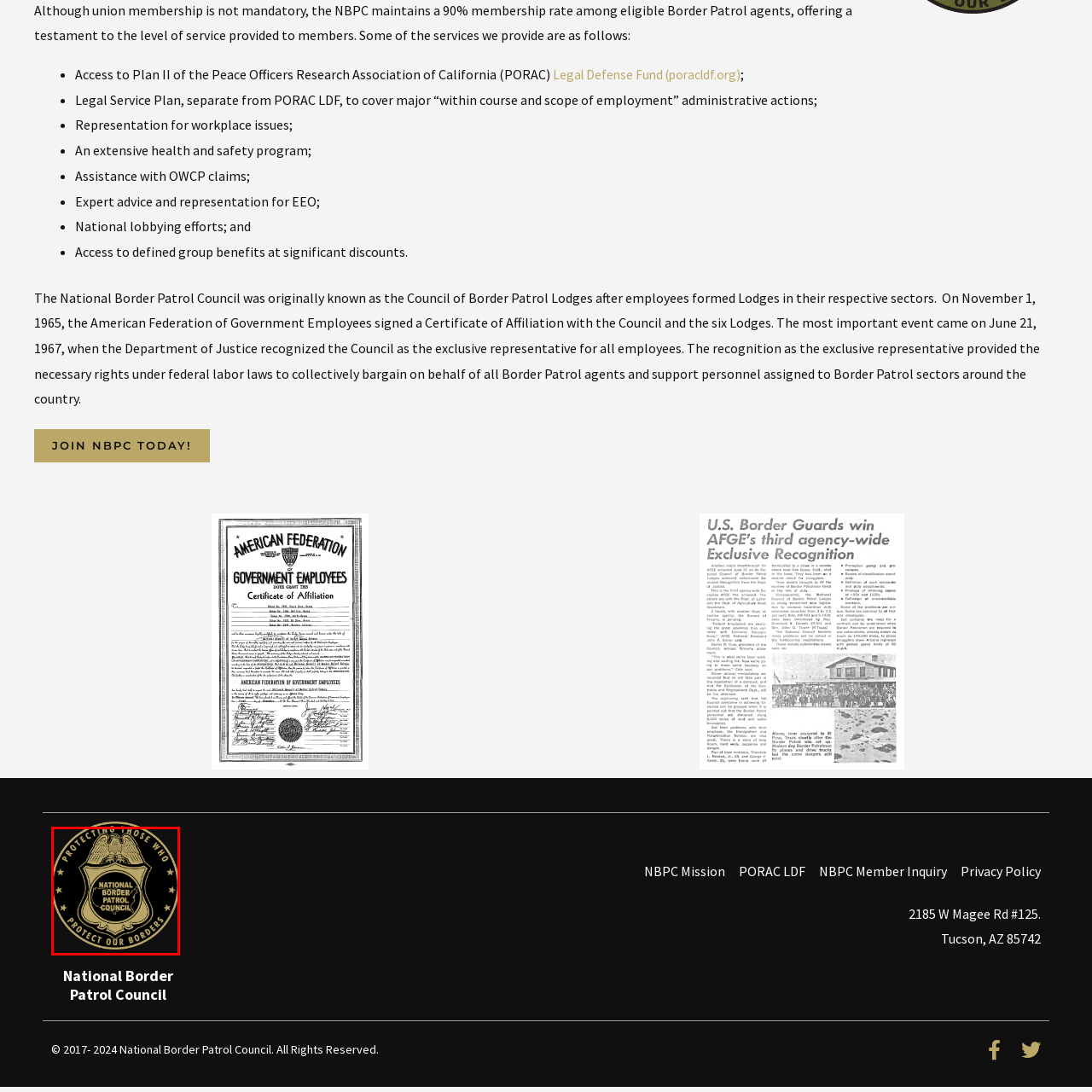Detail the visual elements present in the red-framed section of the image.

The image features the emblem of the National Border Patrol Council, prominently displaying a shield-like design. Encircled by the text "PROTECTING THOSE WHO PROTECT OUR BORDERS," the emblem serves as a symbol of solidarity and commitment among Border Patrol agents. The words "NATIONAL BORDER PATROL COUNCIL" are centrally positioned within the shield, highlighting the organization's dedication to the safety and well-being of its members. The color palette is primarily gold against a black background, conveying authority and professionalism. This emblem encapsulates the mission and values of the Council, reflecting its role in advocating for Border Patrol personnel across the nation.